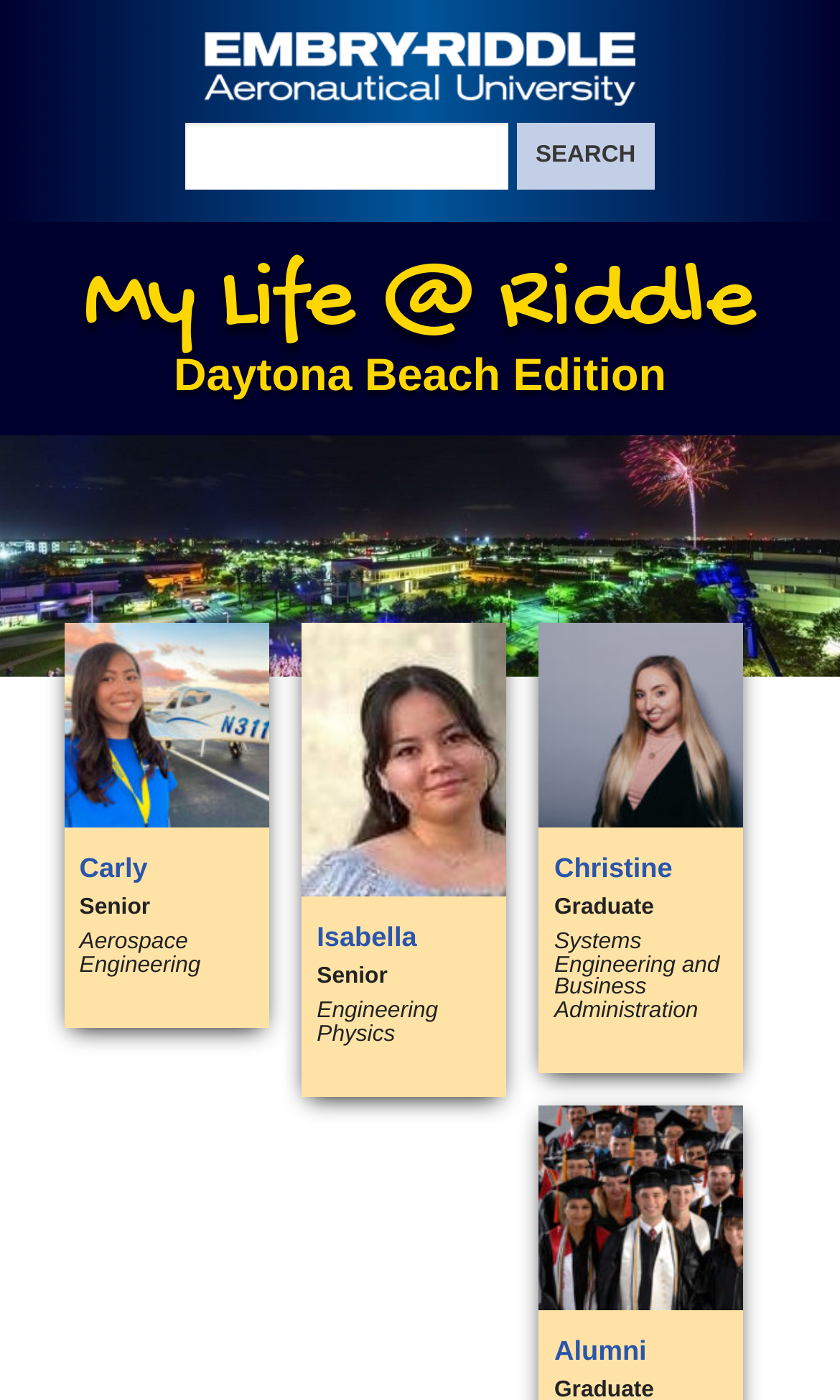Provide a thorough and detailed response to the question by examining the image: 
What is the category of Christine's profile?

I looked at the text below Christine's profile, and found that it says 'Alumni'. This suggests that Christine's profile is categorized as an Alumni profile.